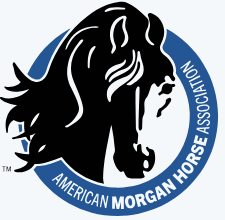What is the color of the Morgan horse's head silhouette?
Give a one-word or short phrase answer based on the image.

Black